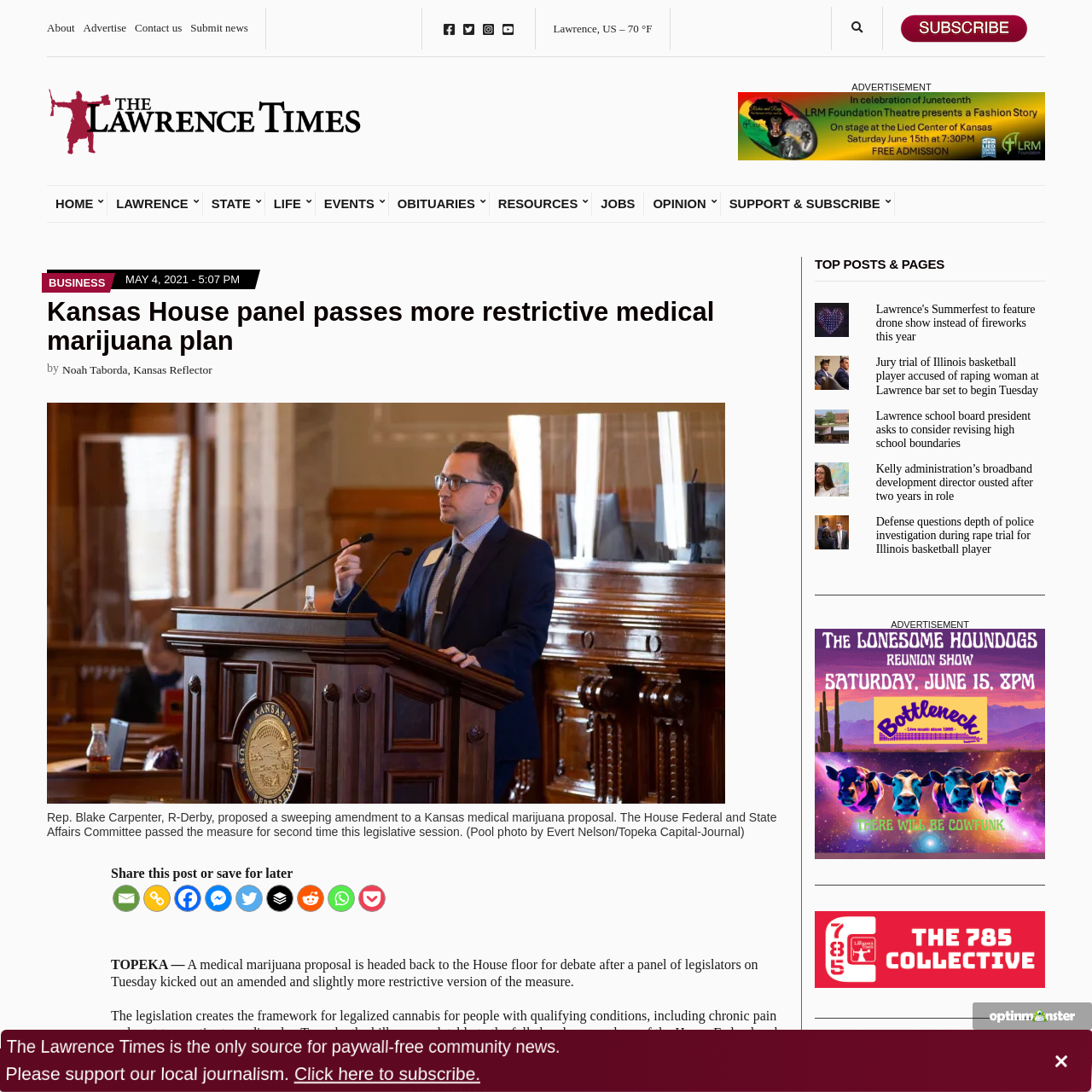For the element described, predict the bounding box coordinates as (top-left x, top-left y, bottom-right x, bottom-right y). All values should be between 0 and 1. Element description: Contact us

[0.123, 0.02, 0.167, 0.031]